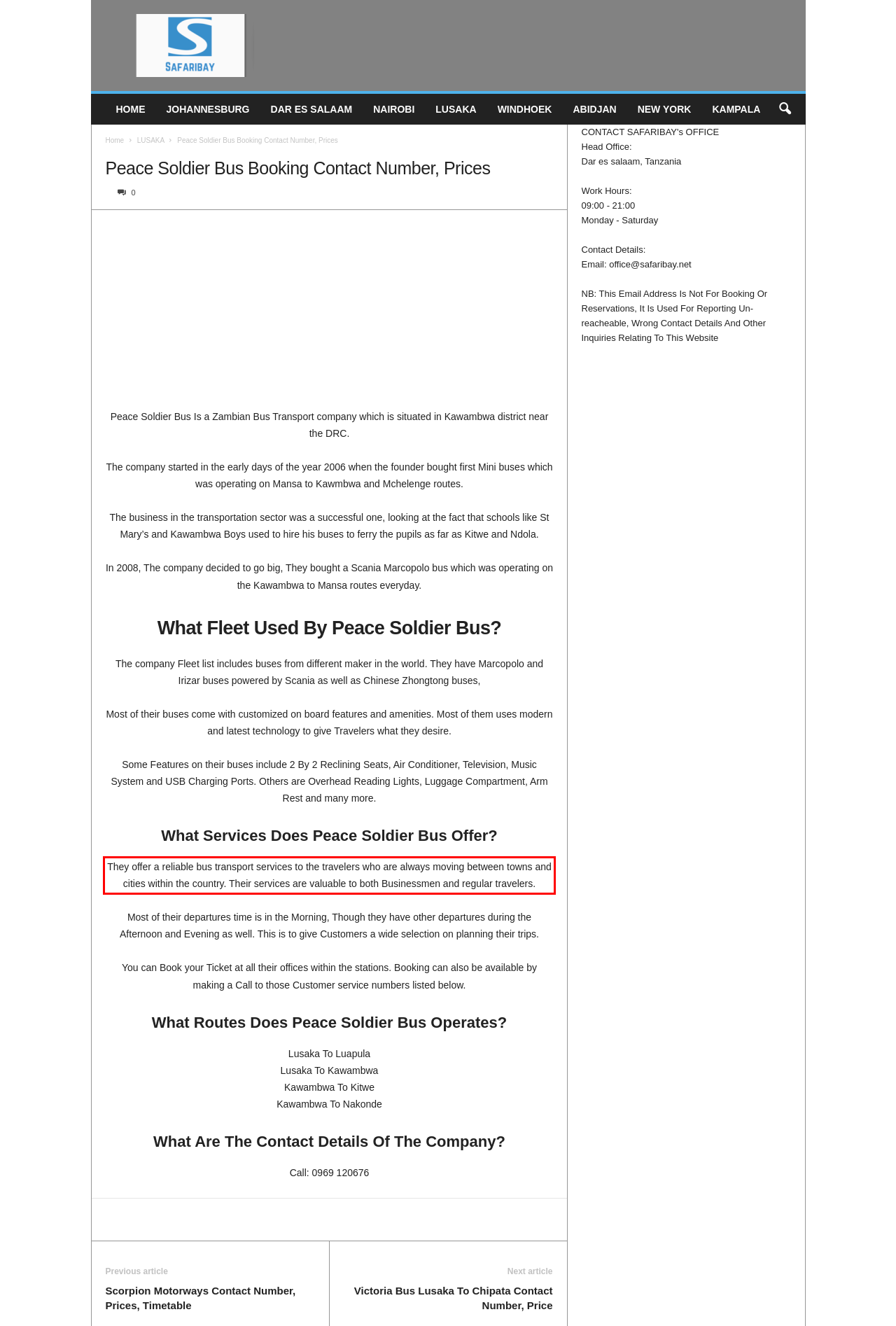The screenshot provided shows a webpage with a red bounding box. Apply OCR to the text within this red bounding box and provide the extracted content.

They offer a reliable bus transport services to the travelers who are always moving between towns and cities within the country. Their services are valuable to both Businessmen and regular travelers.